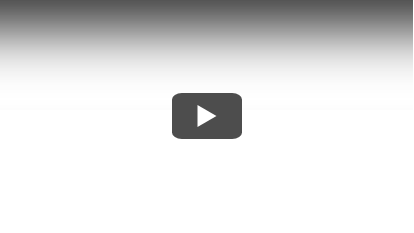Consider the image and give a detailed and elaborate answer to the question: 
What benefits do swing gate openers provide?

The surrounding text suggests that utilizing swing gate openers provides advantages such as enhanced privacy and property protection, implying that these products are useful for securing one's property and maintaining privacy.